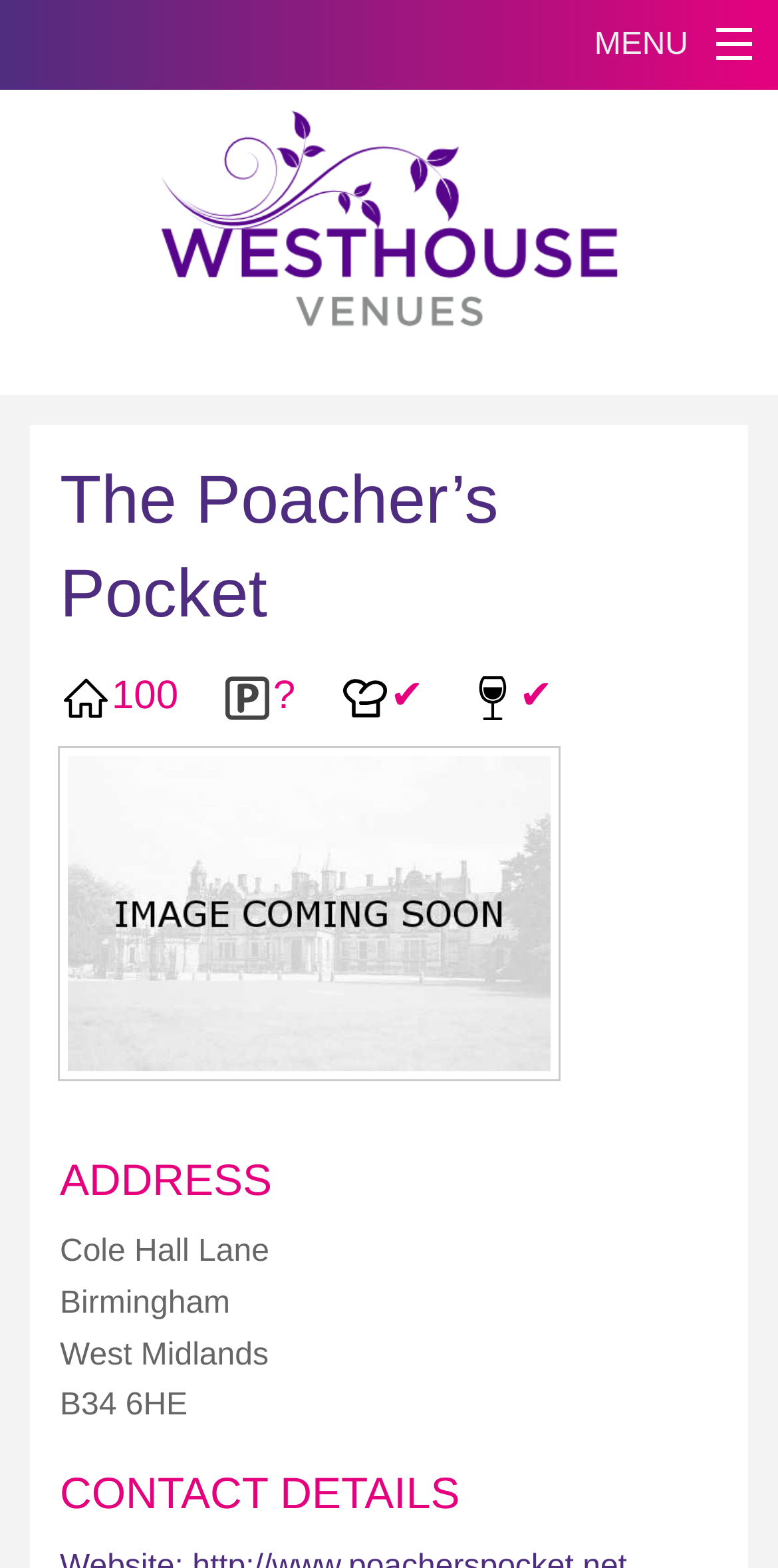Does the venue have a kitchen?
Using the image provided, answer with just one word or phrase.

Yes